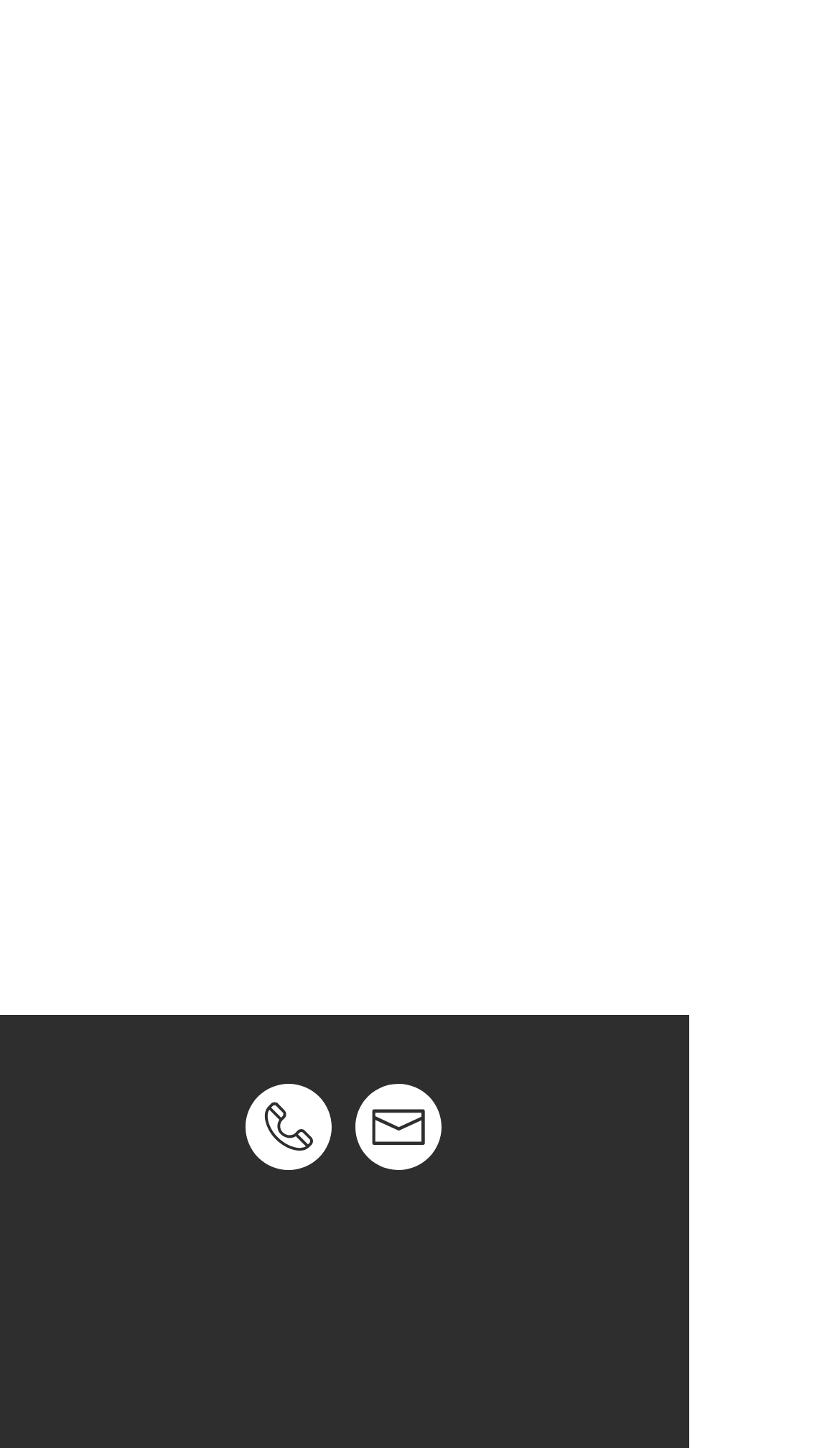What is the name of the service mentioned?
Refer to the image and provide a detailed answer to the question.

The name of the service mentioned is REGO Express, which is mentioned in the sentence 'Come in today to see what a difference REGO Express can make for you!'